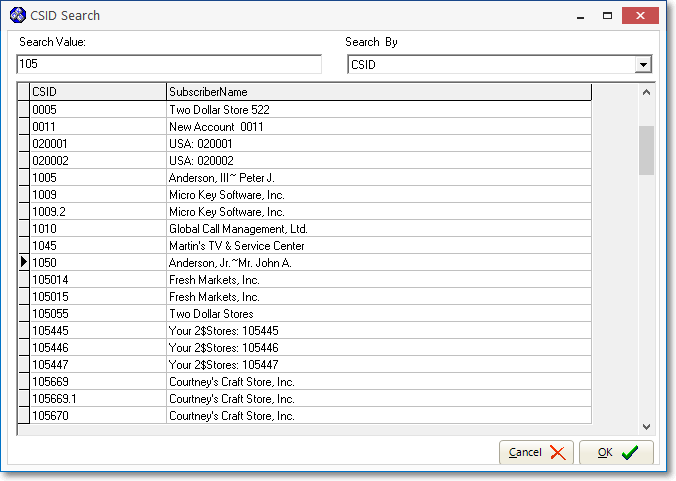Generate an elaborate description of what you see in the image.

The image displays a "CSID Search" dialog box, which is utilized for searching customer service IDs (CSIDs). The dialog includes a search input field labeled "Search Value," where users can enter a specific CSID or initiate a search using the dropdown menu labeled "Search By," which currently defaults to "CSID." 

This interface features a scrollable list that displays various entries, starting with CSID numbers and corresponding Subscriber Names, indicating businesses and accounts related to the entered search criteria. The list includes multiple entries like "Two Dollar Store 522," "Fresh Markets, Inc.," and "Courtney's Craft Store, Inc.," providing a comprehensive view of potential matches. 

At the bottom of the dialog, there are two buttons: "Cancel" to exit the dialog without any action, and "OK" to confirm the selection or input. The design is straightforward and user-friendly, aimed at facilitating efficient searches within a database of subscriber records.